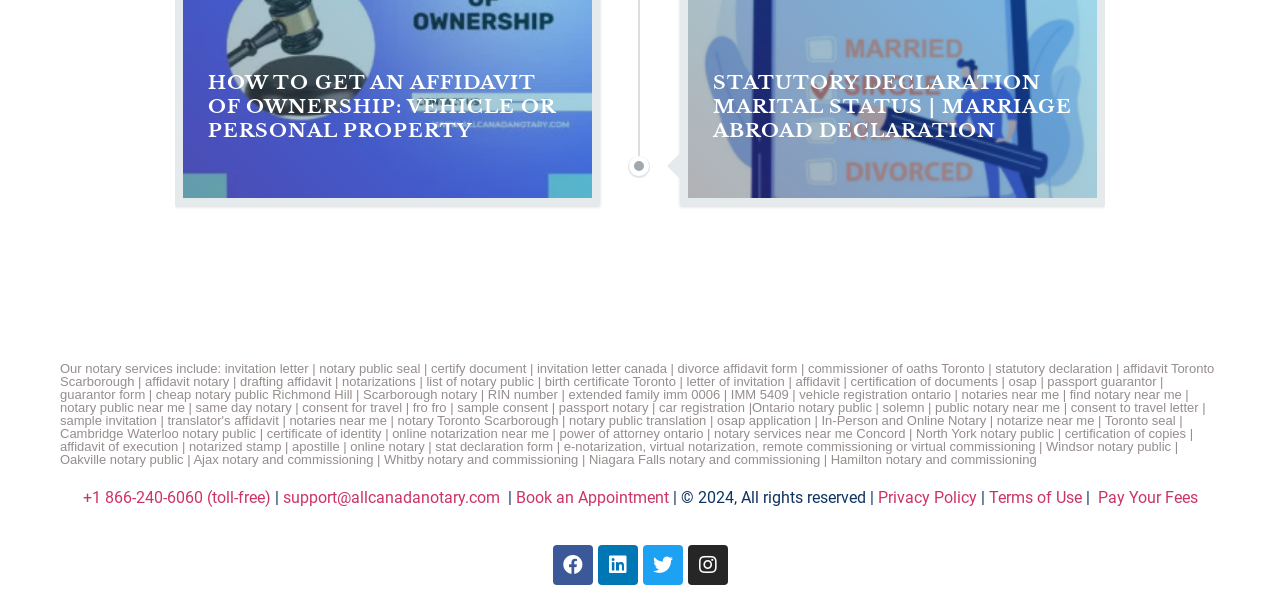Given the description of the UI element: "Privacy Policy", predict the bounding box coordinates in the form of [left, top, right, bottom], with each value being a float between 0 and 1.

[0.686, 0.807, 0.763, 0.838]